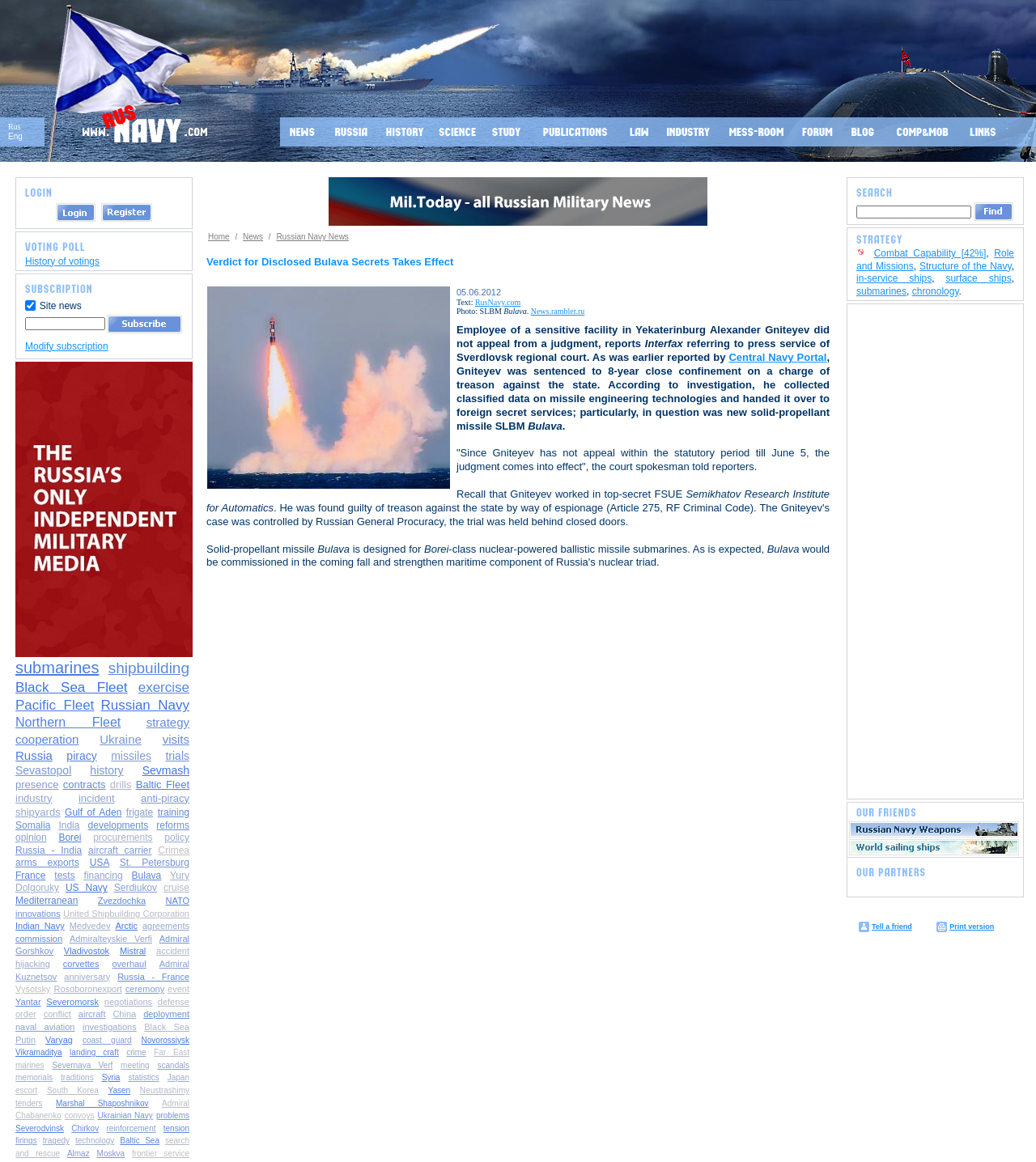What is the first language option?
Please respond to the question thoroughly and include all relevant details.

The first language option is 'Rus' which is located at the top left corner of the webpage, indicated by the link element with the text 'Rus' and bounding box coordinates [0.008, 0.105, 0.02, 0.113].